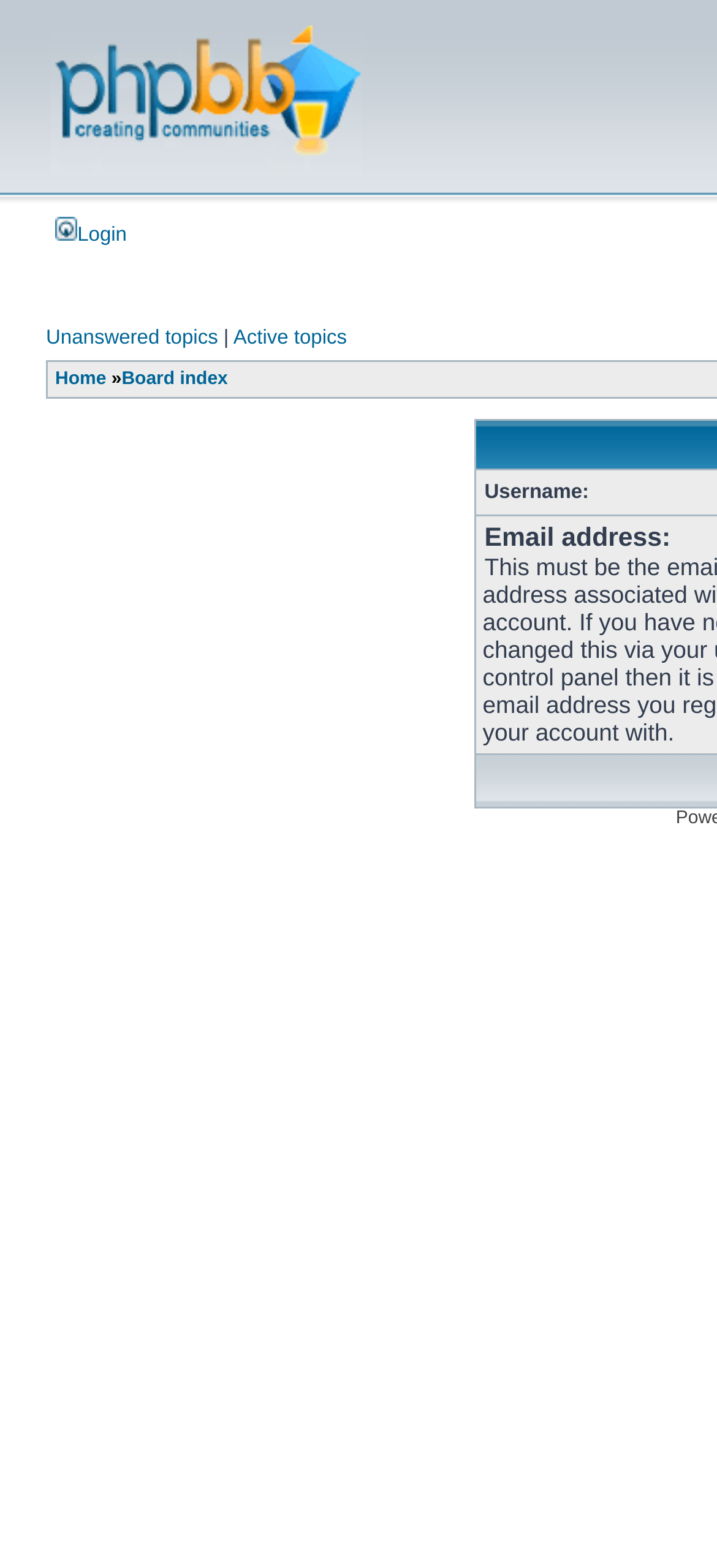Provide your answer to the question using just one word or phrase: What is the text of the second link?

Unanswered topics